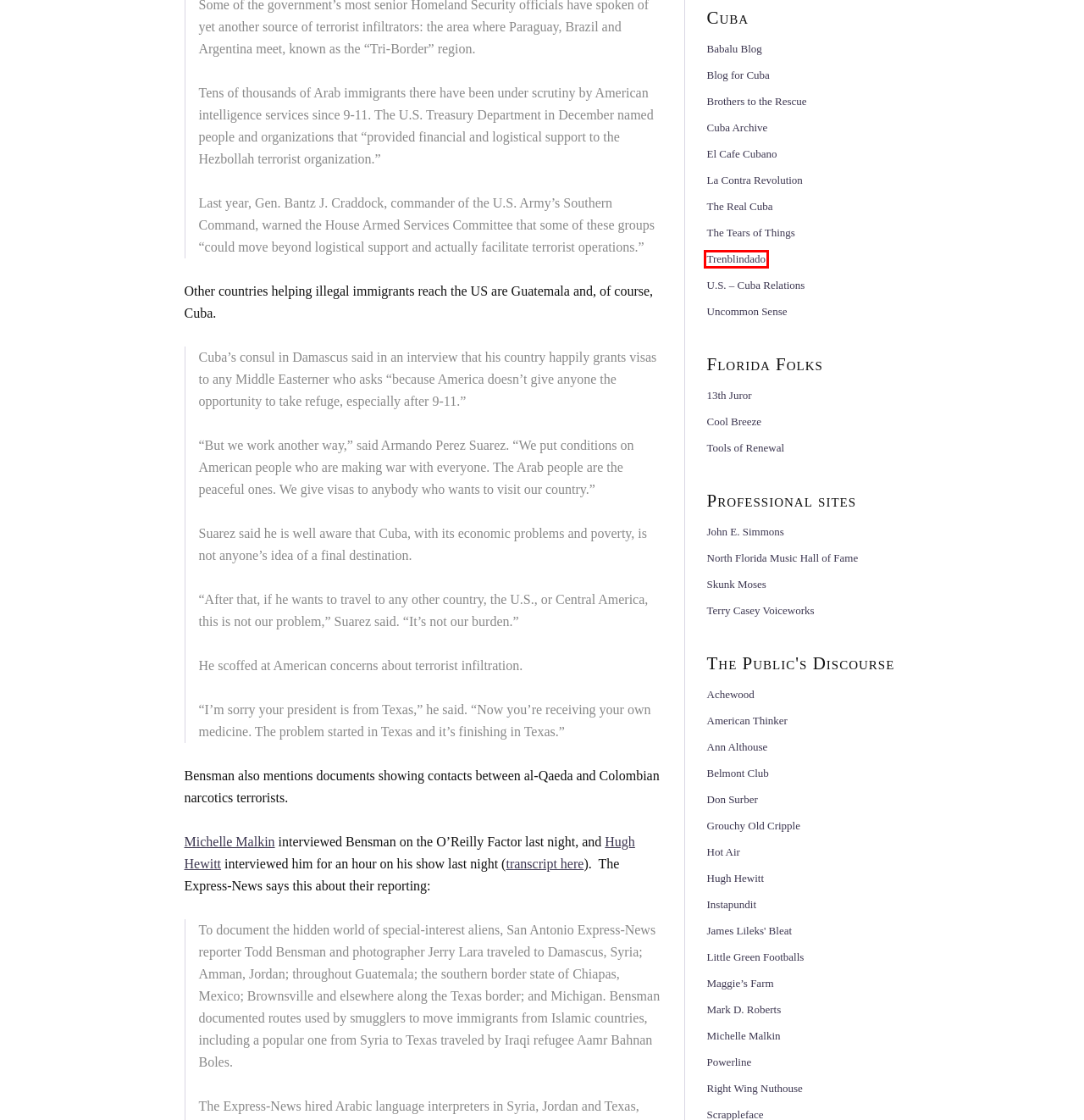You have a screenshot of a webpage with a red rectangle bounding box around an element. Identify the best matching webpage description for the new page that appears after clicking the element in the bounding box. The descriptions are:
A. Exposing the Truth about Ché Guevara
B. Power Line
C. 玉林谜磺科技有限公司
D. Home » Cuba Archive
E. Maggie's Farm
F. Private Site
G. -
H. Little Green Footballs

A